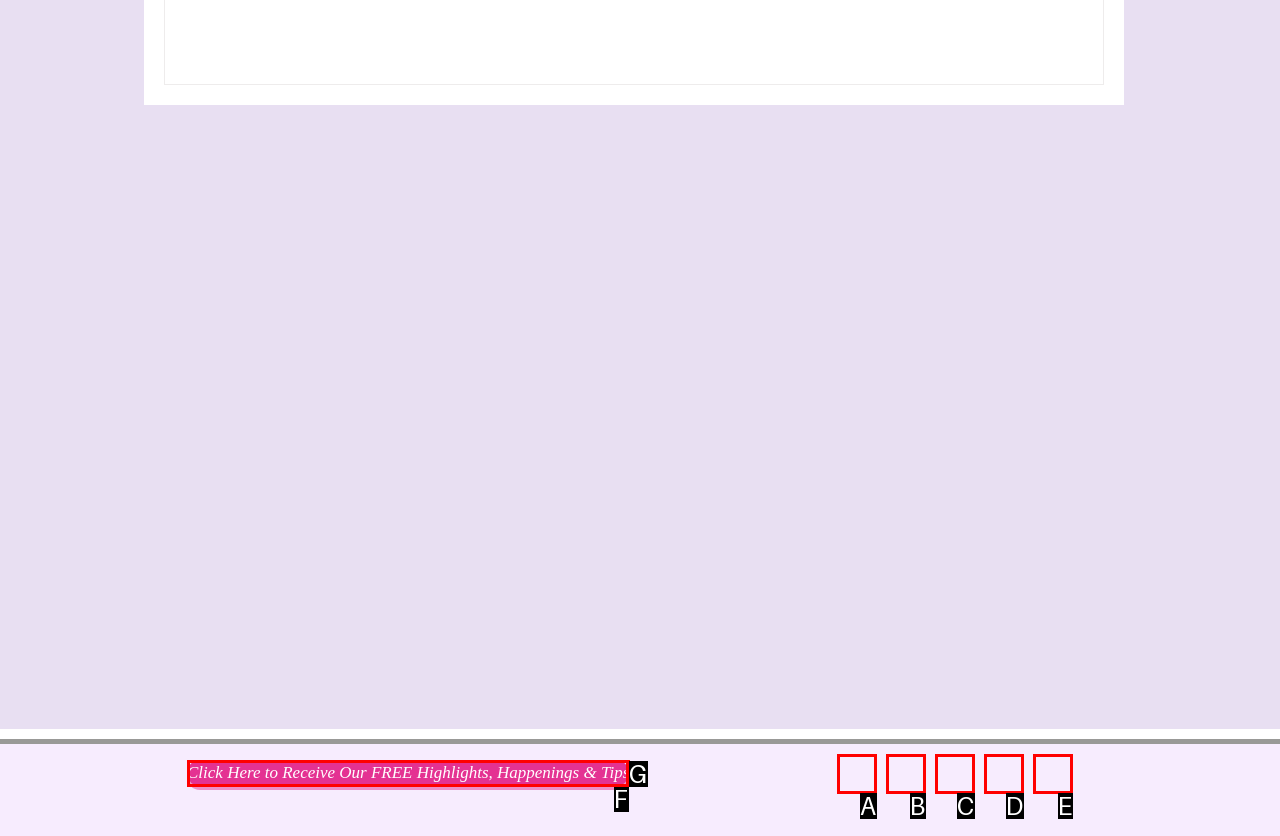Select the HTML element that best fits the description: aria-label="Facebook Social Icon"
Respond with the letter of the correct option from the choices given.

D